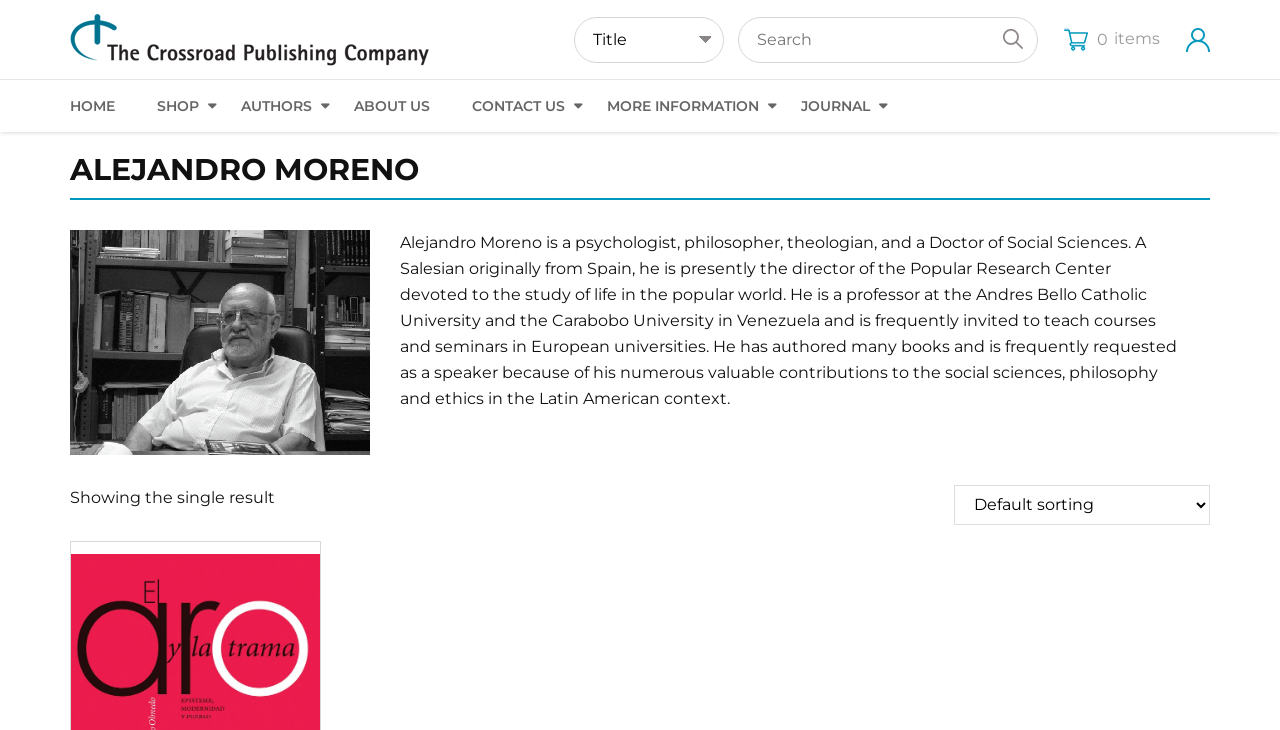Identify the bounding box coordinates of the region I need to click to complete this instruction: "Follow us on Facebook".

None